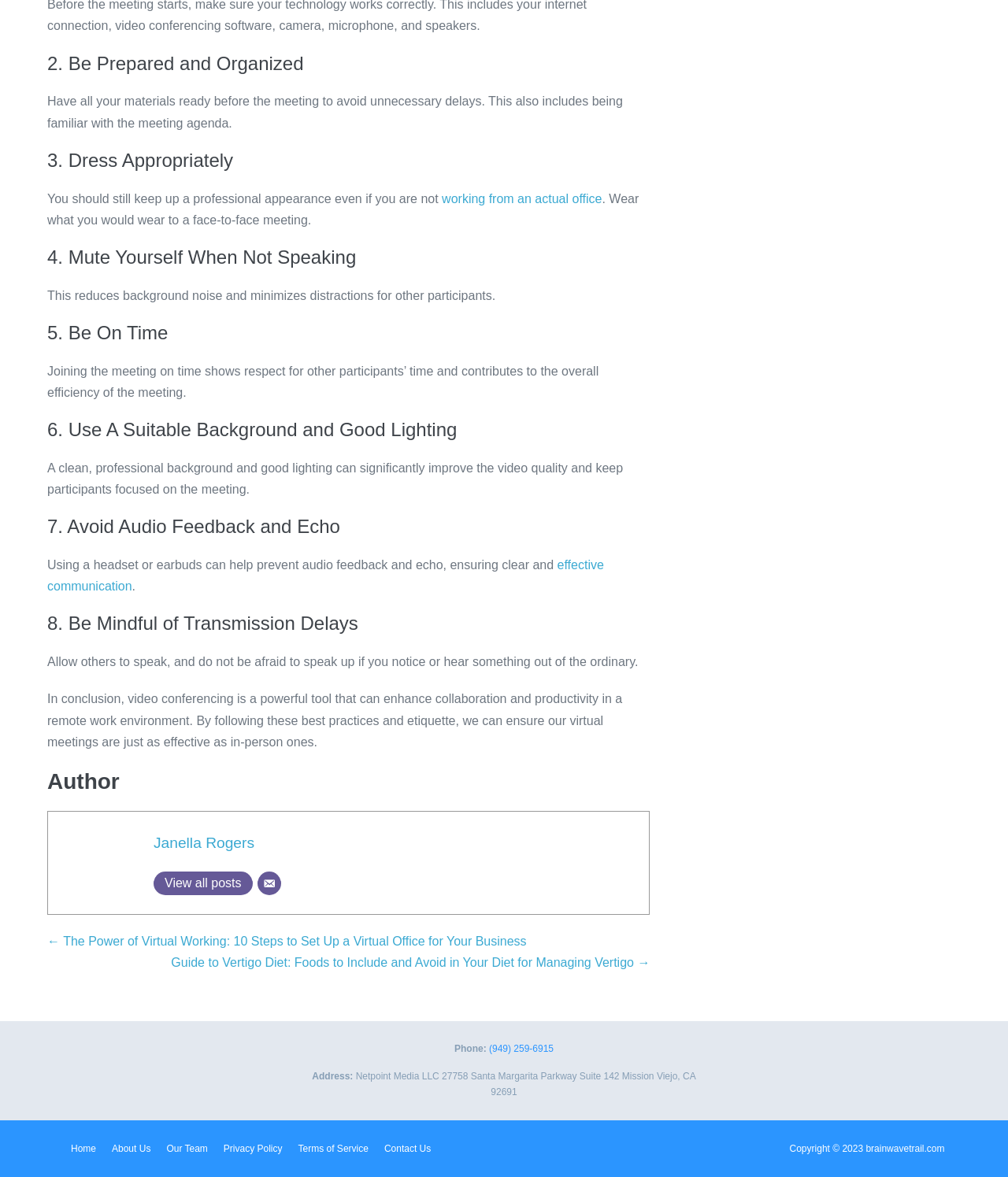Please identify the bounding box coordinates of the element I need to click to follow this instruction: "Visit the home page".

[0.062, 0.965, 0.103, 0.986]